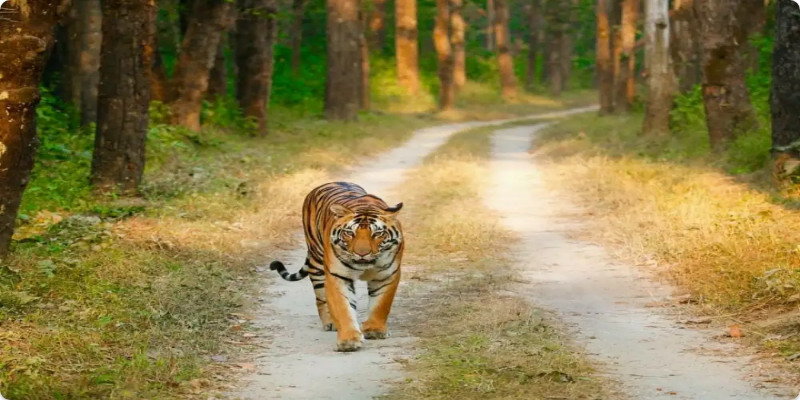Please provide a brief answer to the following inquiry using a single word or phrase:
What is the distinctive feature of the Bengal tiger's coat?

Orange with black stripes